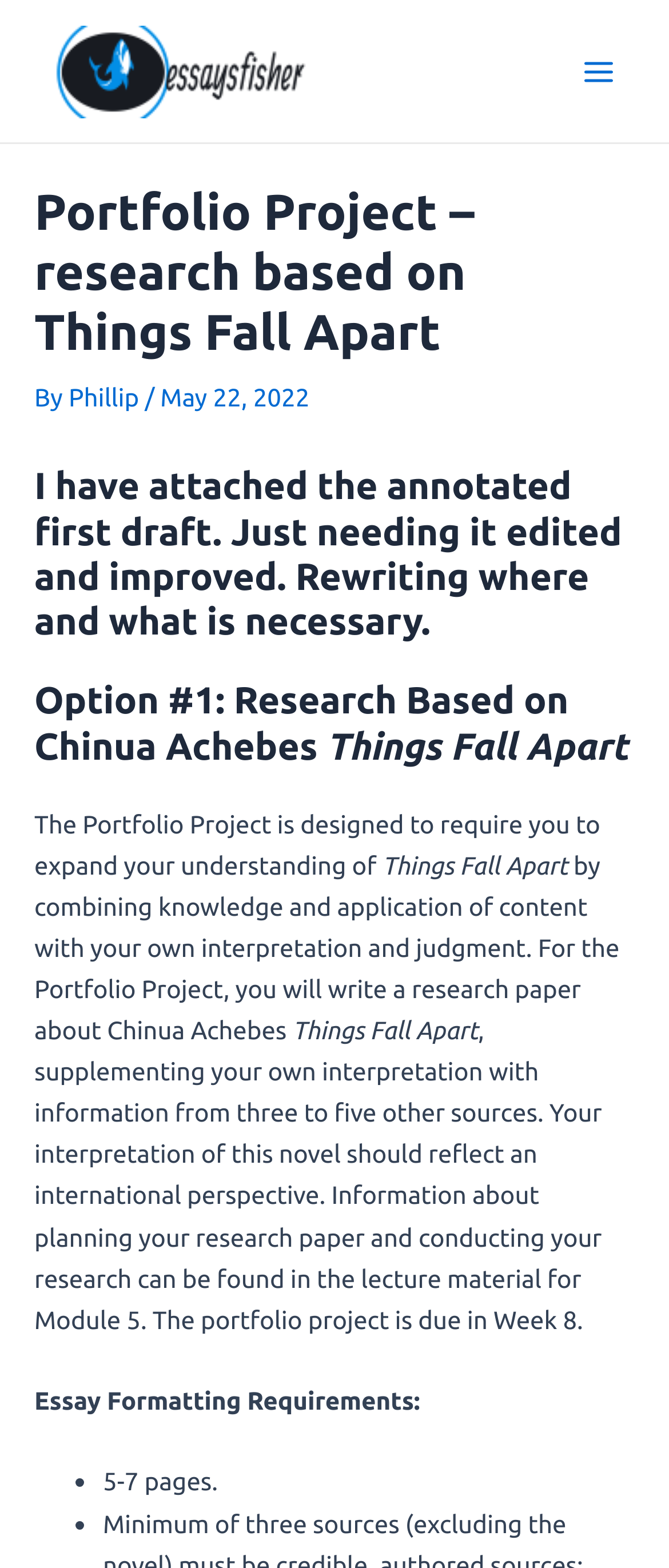What is the author of the research paper?
Please provide a full and detailed response to the question.

The answer can be found in the header section of the webpage, where it says 'By Phillip'.